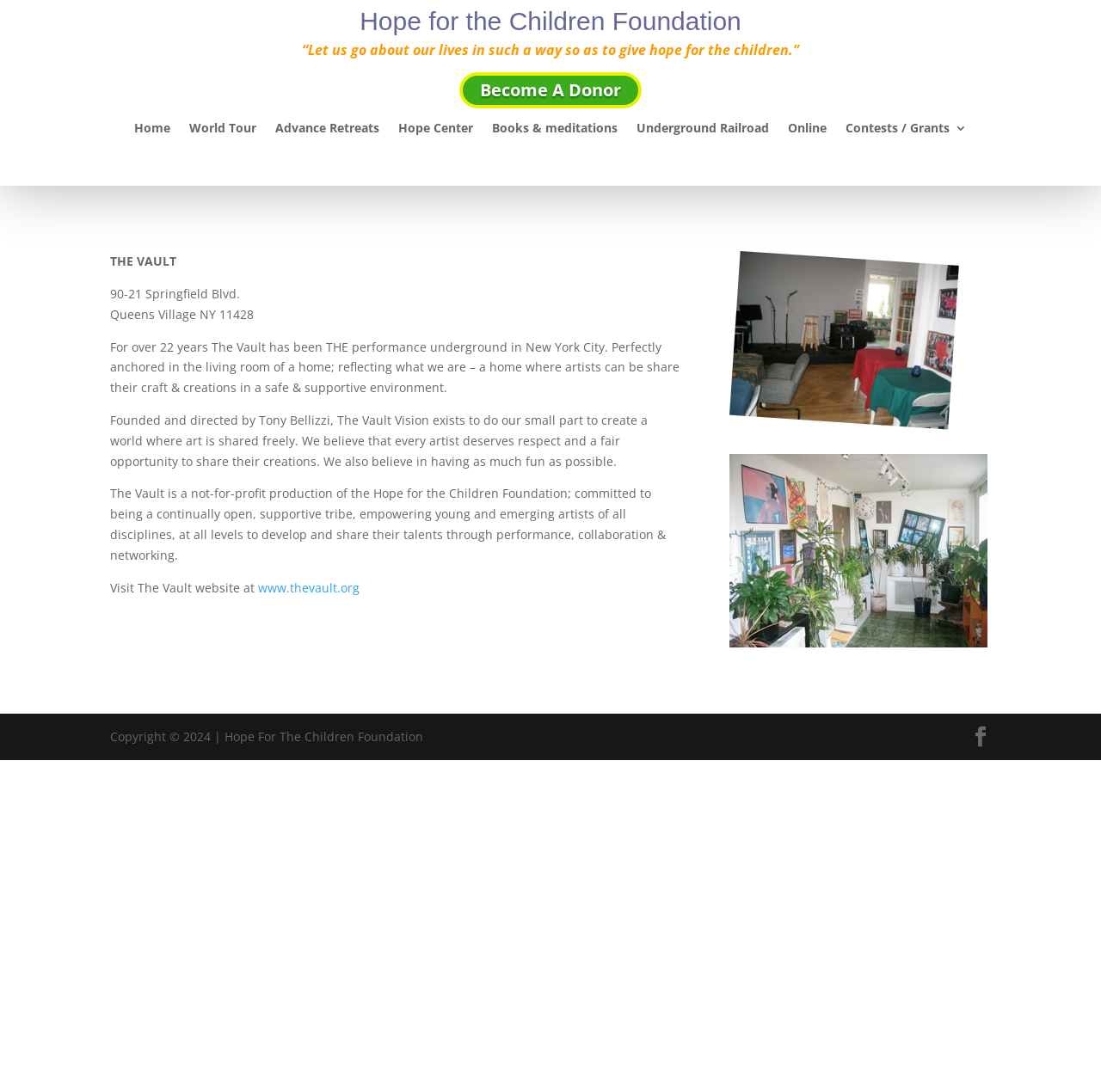Provide your answer in one word or a succinct phrase for the question: 
What is the name of the foundation?

Hope for the Children Foundation